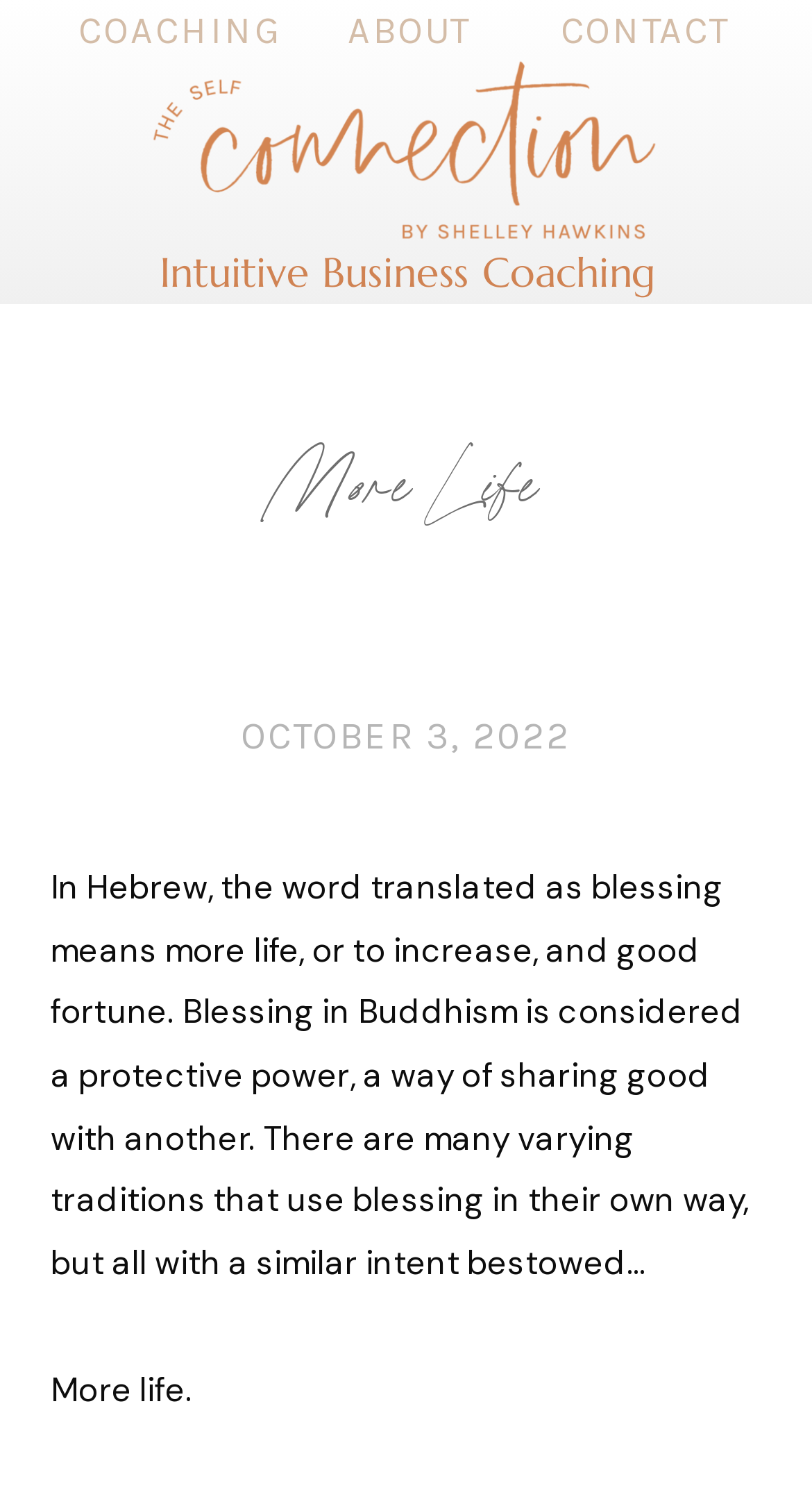Use a single word or phrase to answer the question:
What is the theme of the webpage?

Personal growth